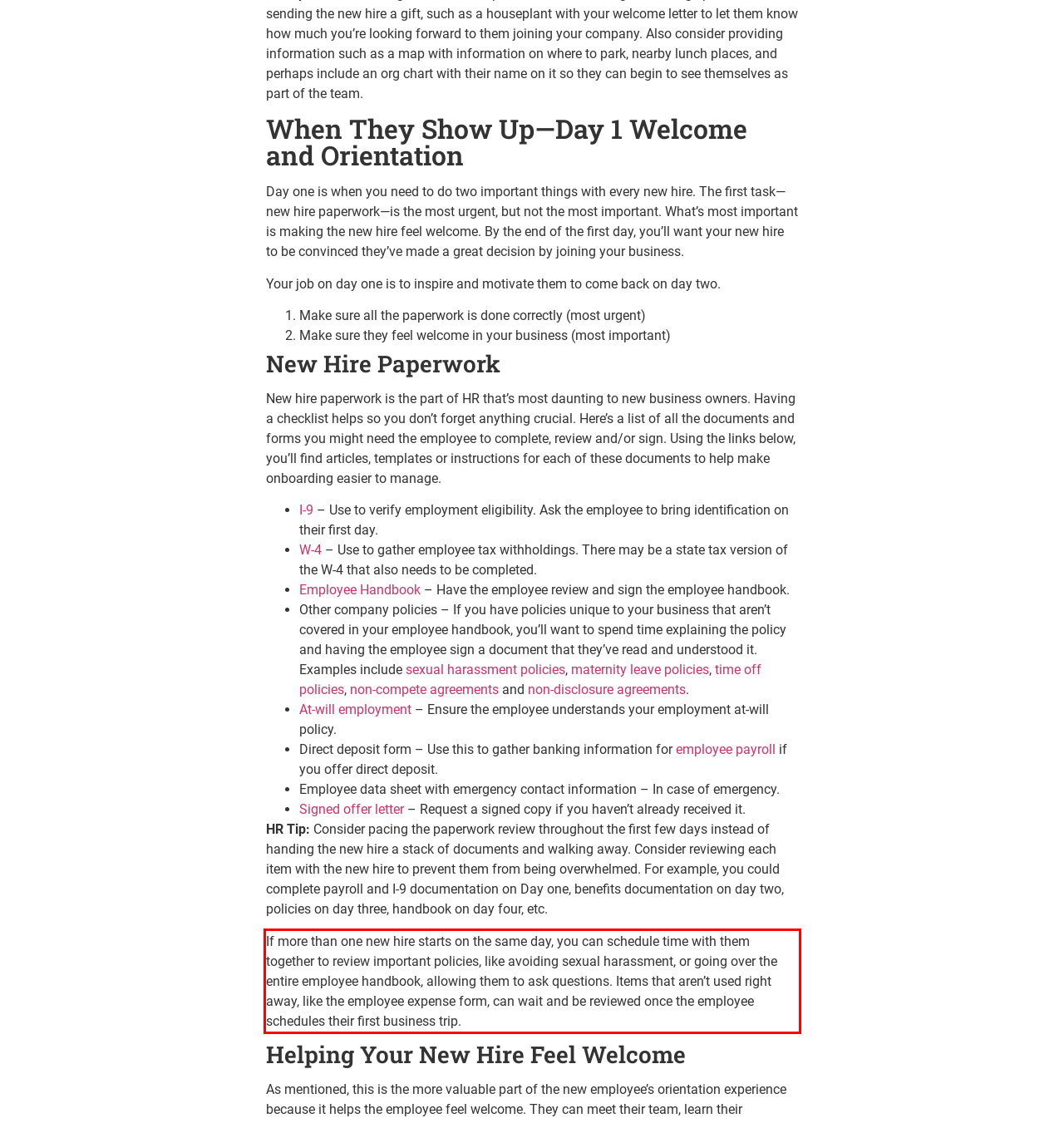You are presented with a screenshot containing a red rectangle. Extract the text found inside this red bounding box.

If more than one new hire starts on the same day, you can schedule time with them together to review important policies, like avoiding sexual harassment, or going over the entire employee handbook, allowing them to ask questions. Items that aren’t used right away, like the employee expense form, can wait and be reviewed once the employee schedules their first business trip.